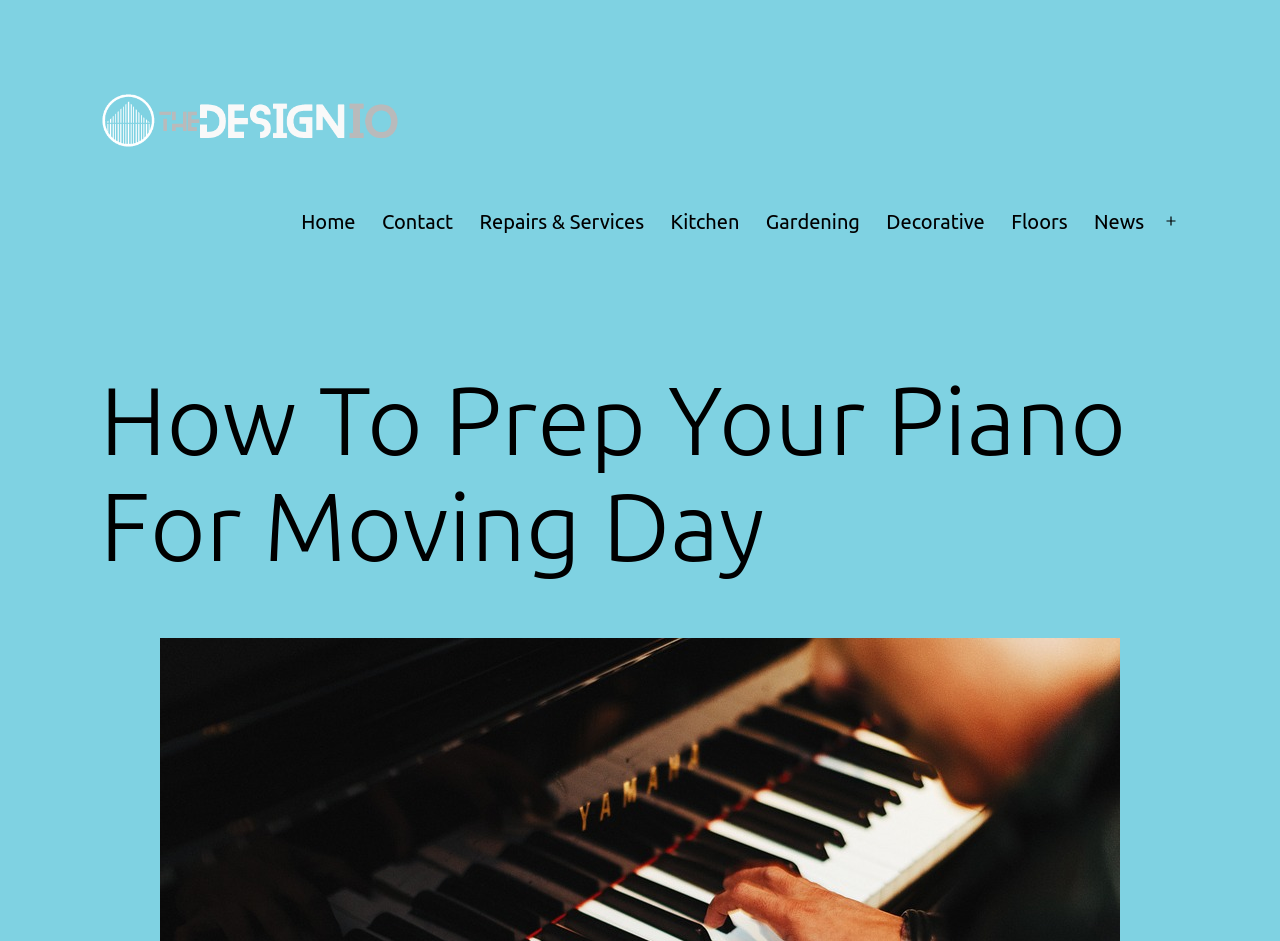Please give the bounding box coordinates of the area that should be clicked to fulfill the following instruction: "open the menu". The coordinates should be in the format of four float numbers from 0 to 1, i.e., [left, top, right, bottom].

[0.898, 0.209, 0.932, 0.262]